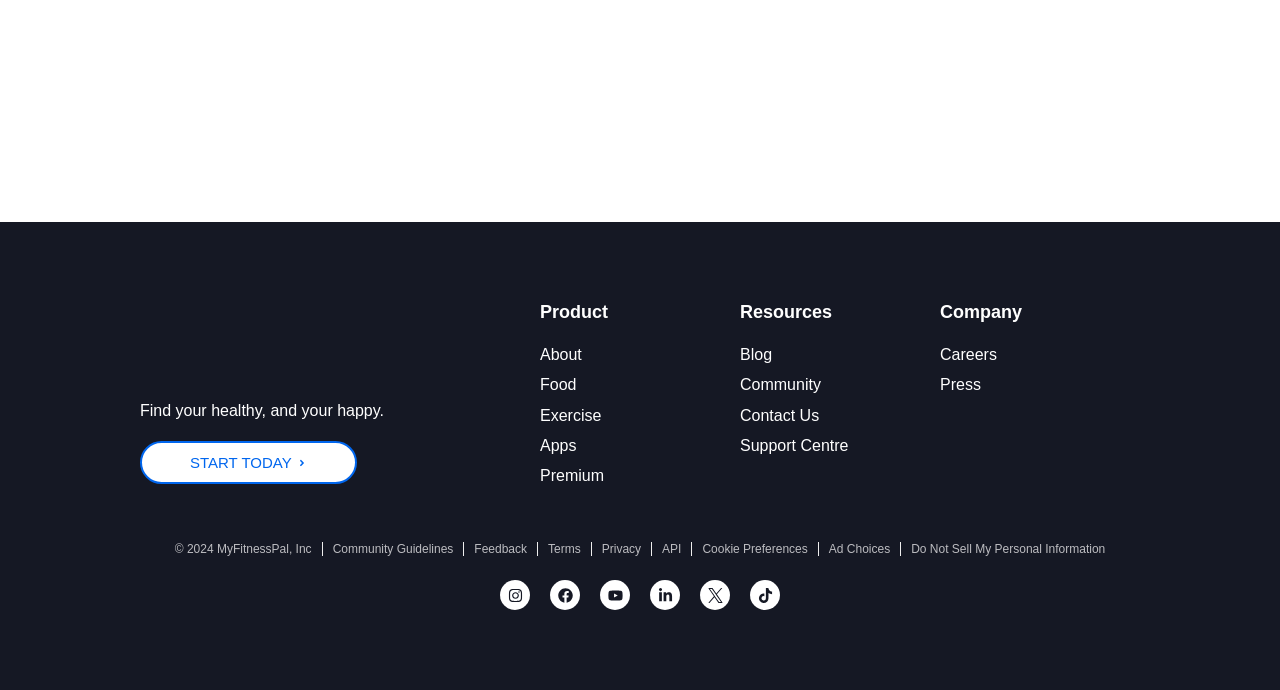Given the description START TODAY, predict the bounding box coordinates of the UI element. Ensure the coordinates are in the format (top-left x, top-left y, bottom-right x, bottom-right y) and all values are between 0 and 1.

[0.109, 0.64, 0.279, 0.702]